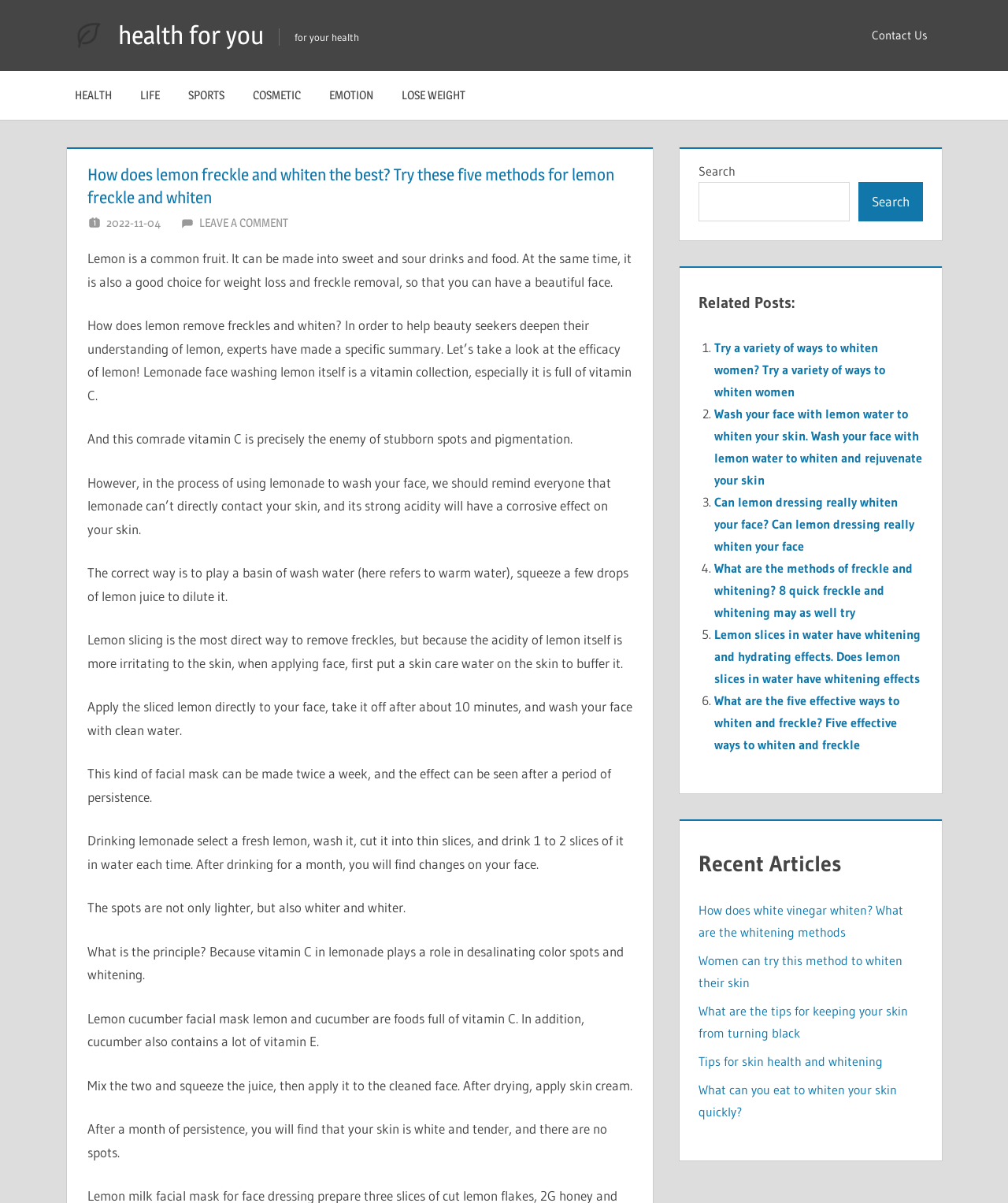Identify the title of the webpage and provide its text content.

How does lemon freckle and whiten the best? Try these five methods for lemon freckle and whiten